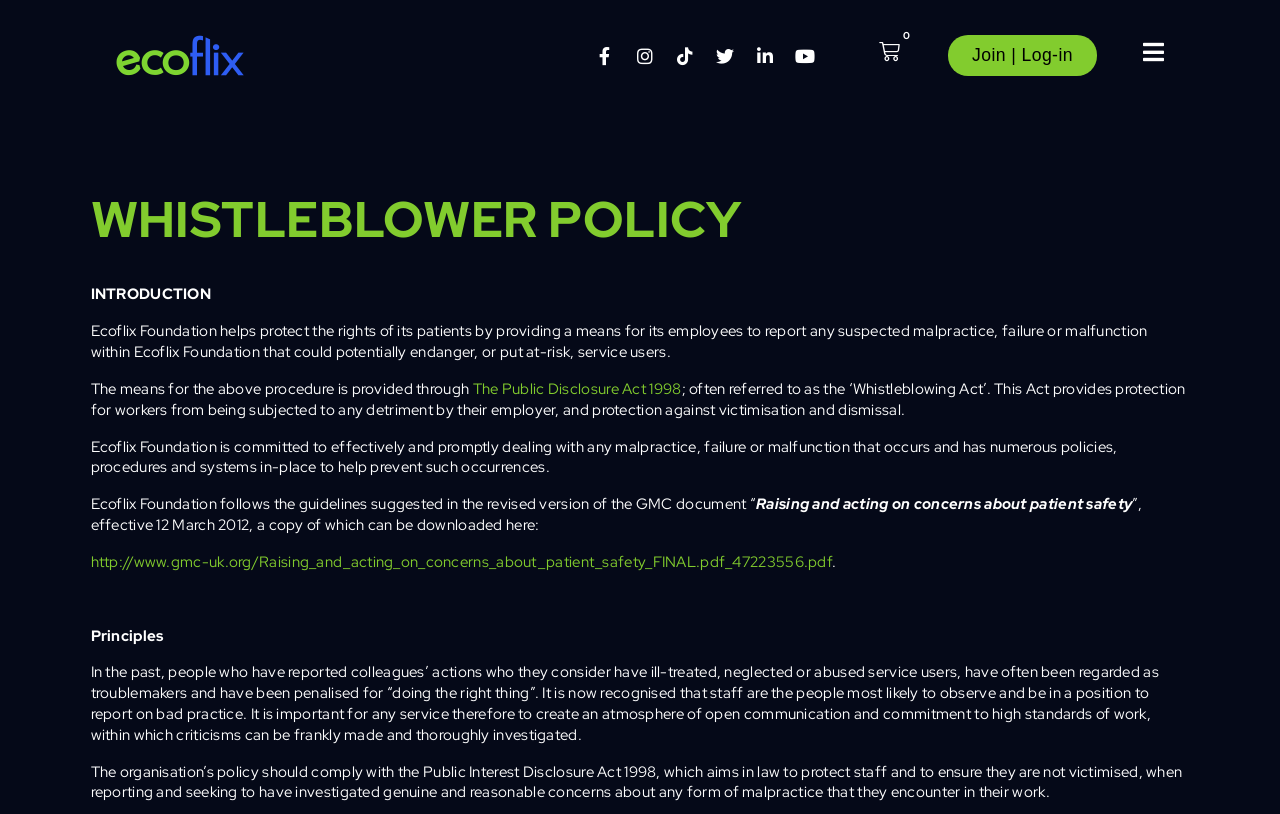Identify the bounding box coordinates for the element that needs to be clicked to fulfill this instruction: "Read the introduction". Provide the coordinates in the format of four float numbers between 0 and 1: [left, top, right, bottom].

[0.071, 0.349, 0.165, 0.374]